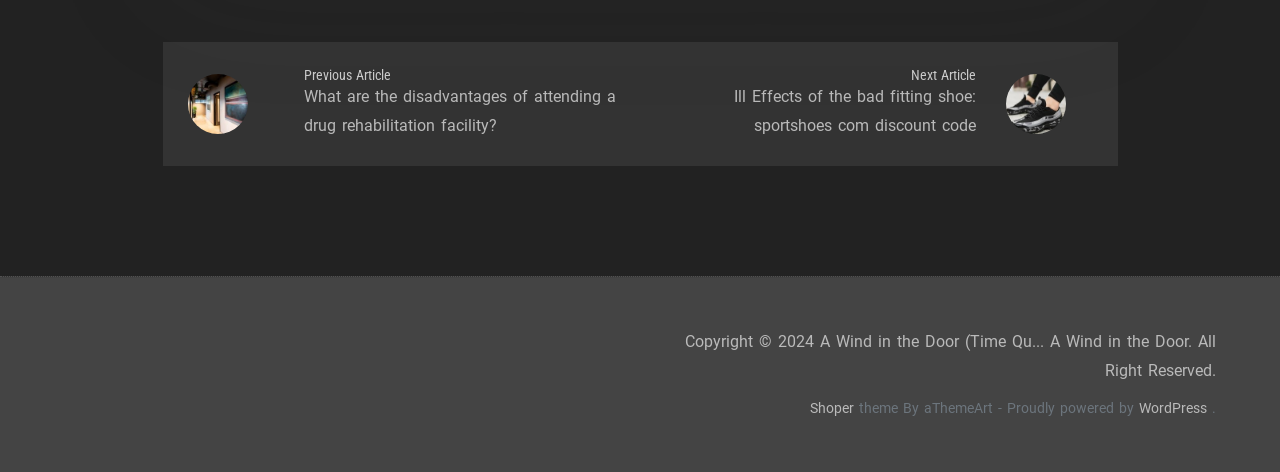Refer to the image and provide an in-depth answer to the question: 
What is the next article about?

Similar to the previous question, I found a heading element with the text 'Next Article' and a link element with the text 'Ill Effects of the bad fitting shoe: sportshoes com discount code' adjacent to it. Therefore, I can infer that the next article is about the ill effects of a bad fitting shoe.